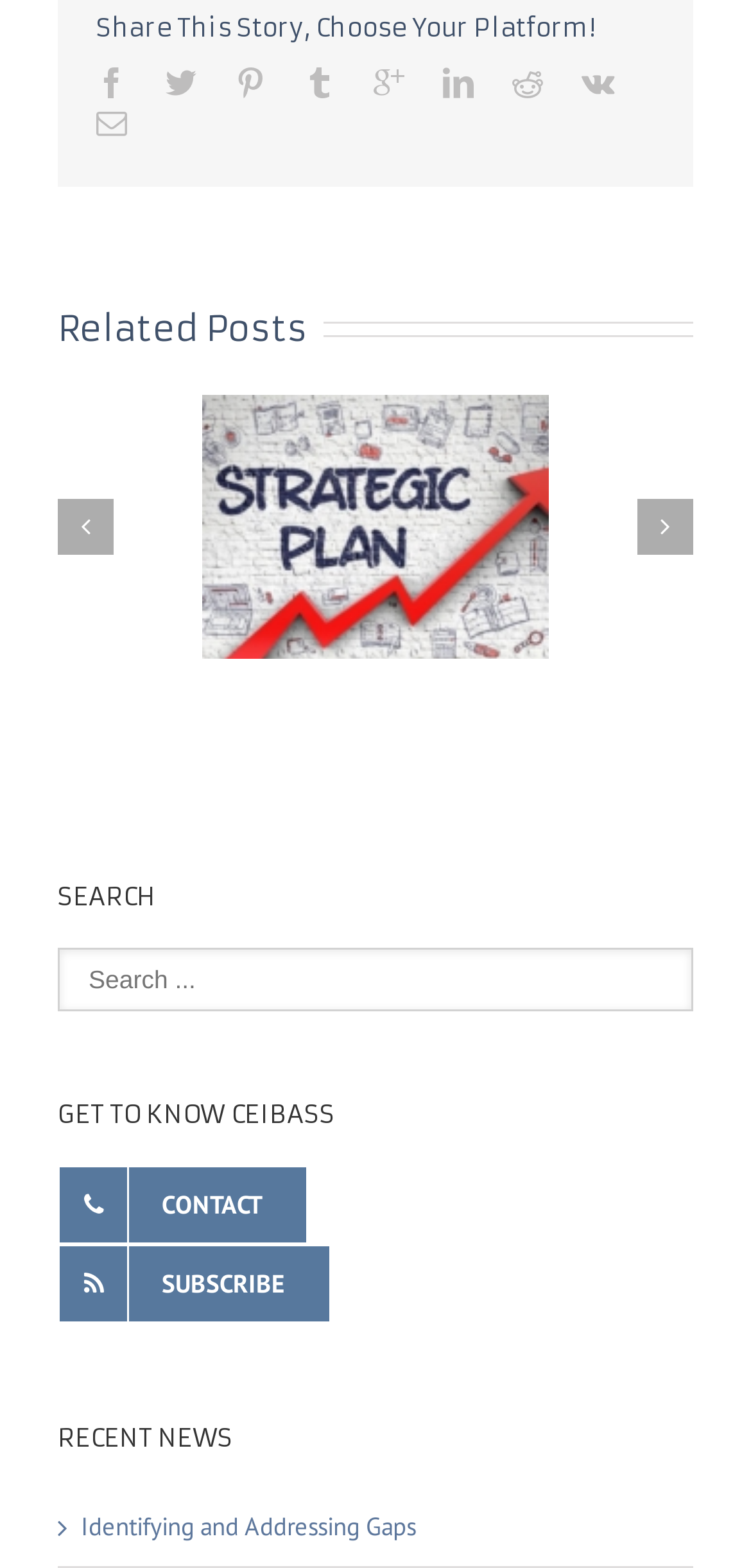What is the purpose of the textbox? Please answer the question using a single word or phrase based on the image.

Search